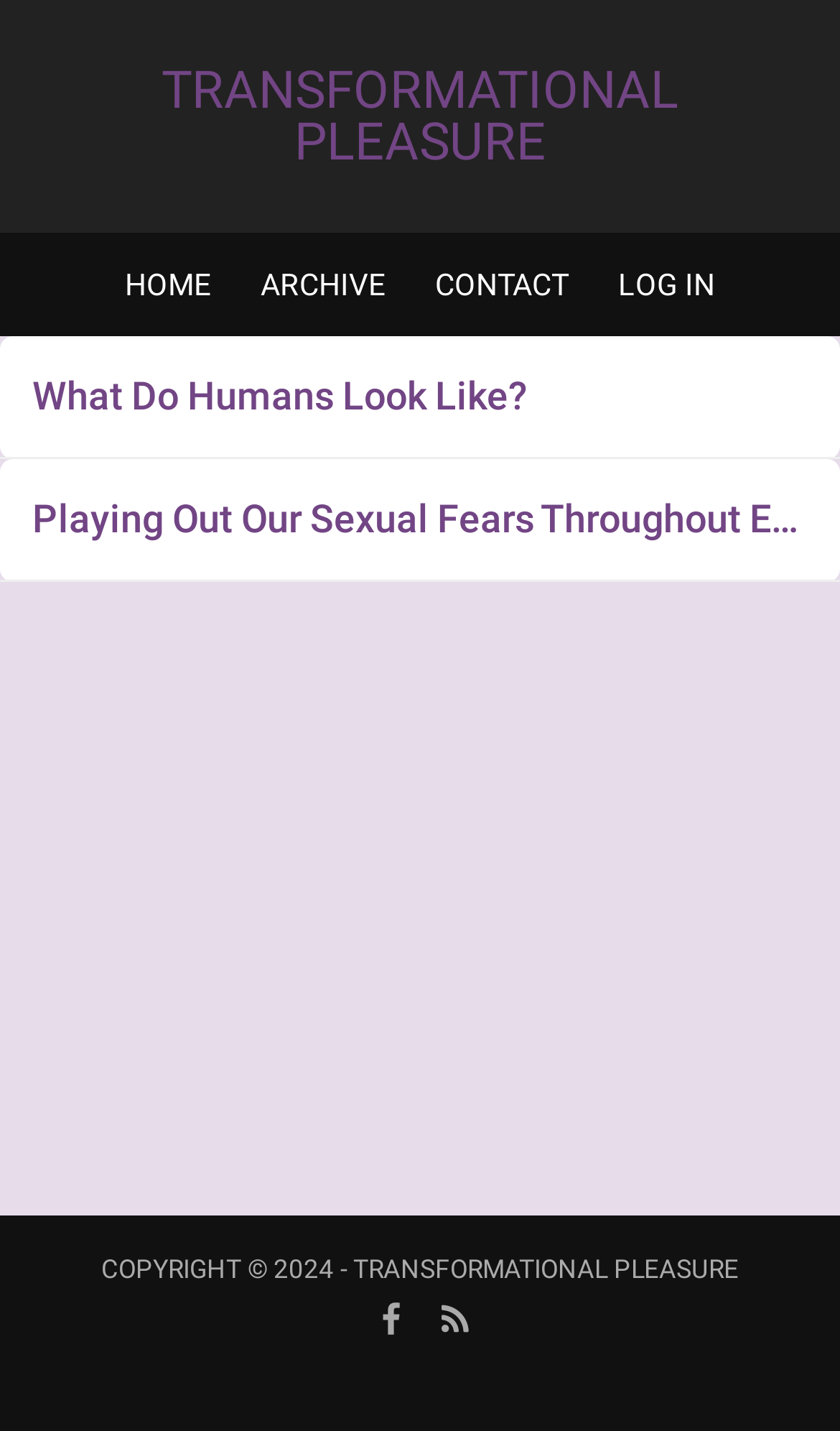Give a detailed account of the webpage, highlighting key information.

The webpage is titled "Transformational Pleasure" and is focused on posts tagged "sex in movies". At the top, there is a header section with the title "TRANSFORMATIONAL PLEASURE" in large font, followed by a subtitle "BY MELISSA FRITCHLE LMFT HOLISTIC SEX THERAPIST AND EDUCATOR". Below this, there are four navigation links: "HOME", "ARCHIVE", "CONTACT", and "LOG IN", arranged horizontally.

The main content of the page is divided into two sections, each containing a heading and a link. The first section has a heading "What Do Humans Look Like?" and the second section has a heading "Playing Out Our Sexual Fears Throughout Eternity". Both headings are in a larger font size and are followed by a link with the same text.

At the bottom of the page, there is a footer section with a copyright notice "COPYRIGHT © 2024 -" and two links: "TRANSFORMATIONAL PLEASURE" and two social media icons represented by Unicode characters "\ue807" and "\ue814".